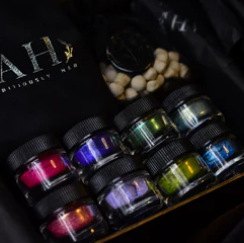Provide a one-word or one-phrase answer to the question:
What is the purpose of the 'Flourish - The Complete Collection'?

Empowering self-expression